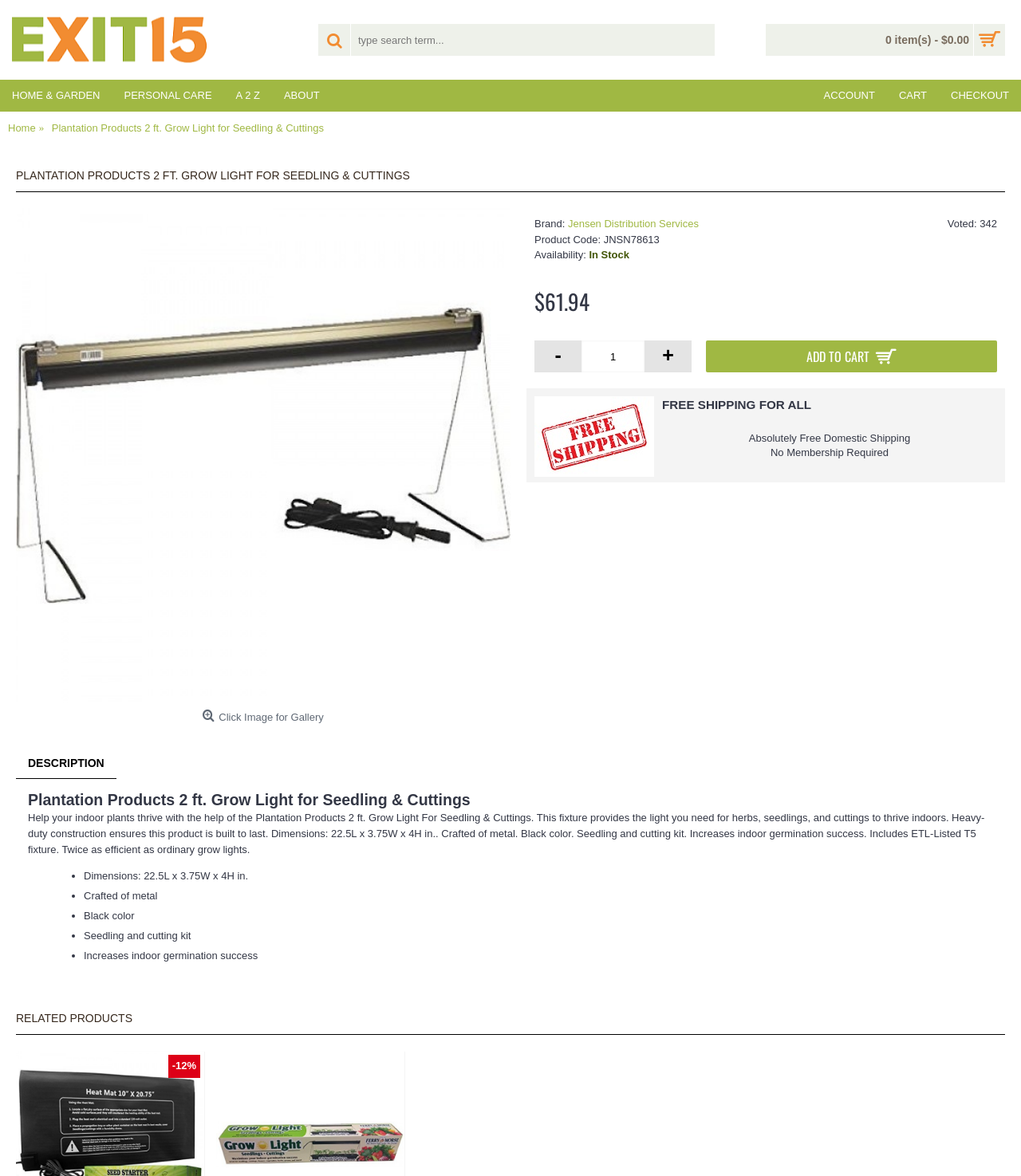What is the purpose of the product?
Refer to the screenshot and deliver a thorough answer to the question presented.

I found the purpose of the product by reading the product description, which states that the product 'Help[s] your indoor plants thrive with the help of the Plantation Products 2 ft. Grow Light For Seedling & Cuttings.' This description suggests that the product is intended to help indoor plants grow and thrive.